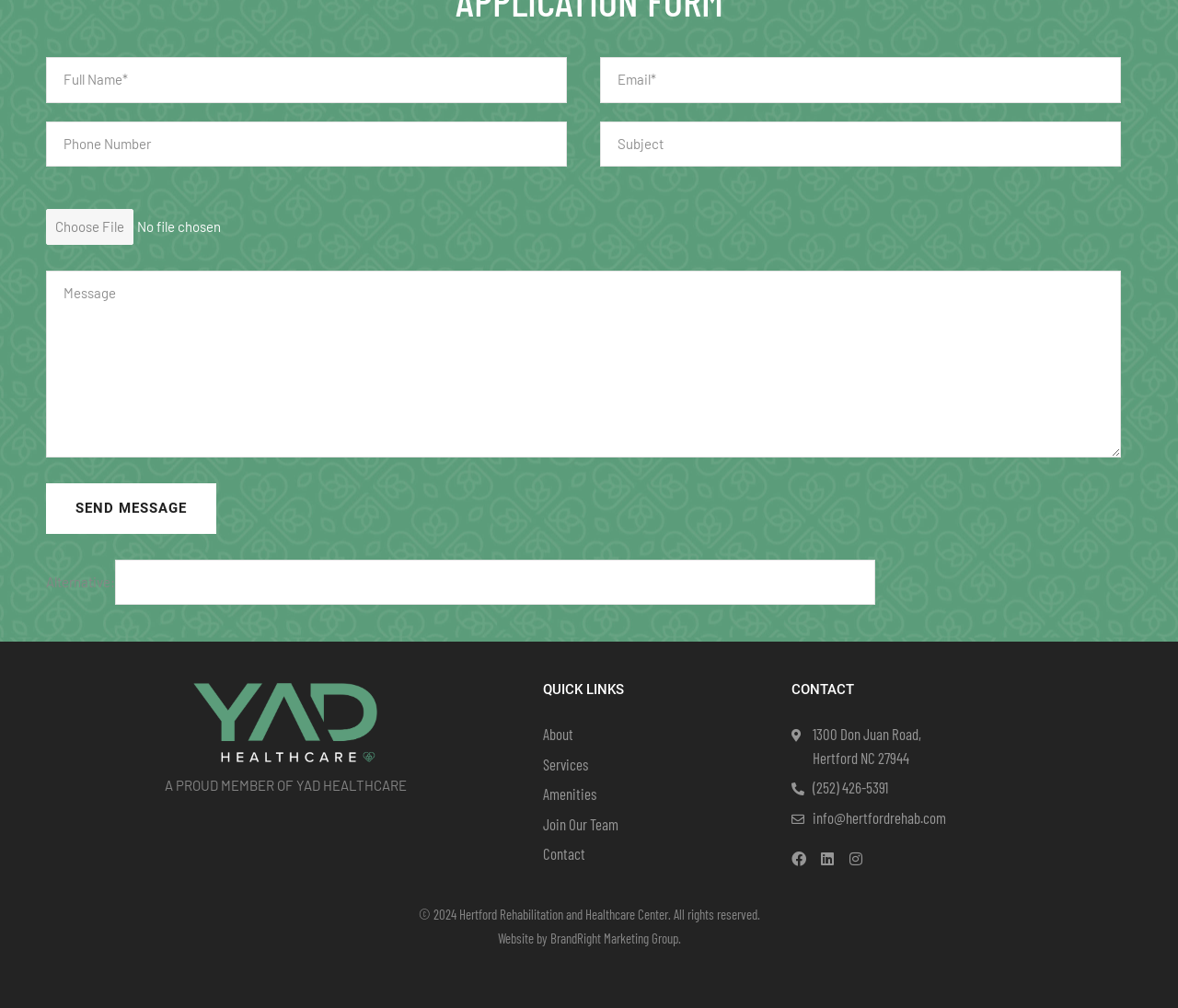Extract the bounding box coordinates for the HTML element that matches this description: "name="file-229"". The coordinates should be four float numbers between 0 and 1, i.e., [left, top, right, bottom].

[0.039, 0.207, 0.684, 0.243]